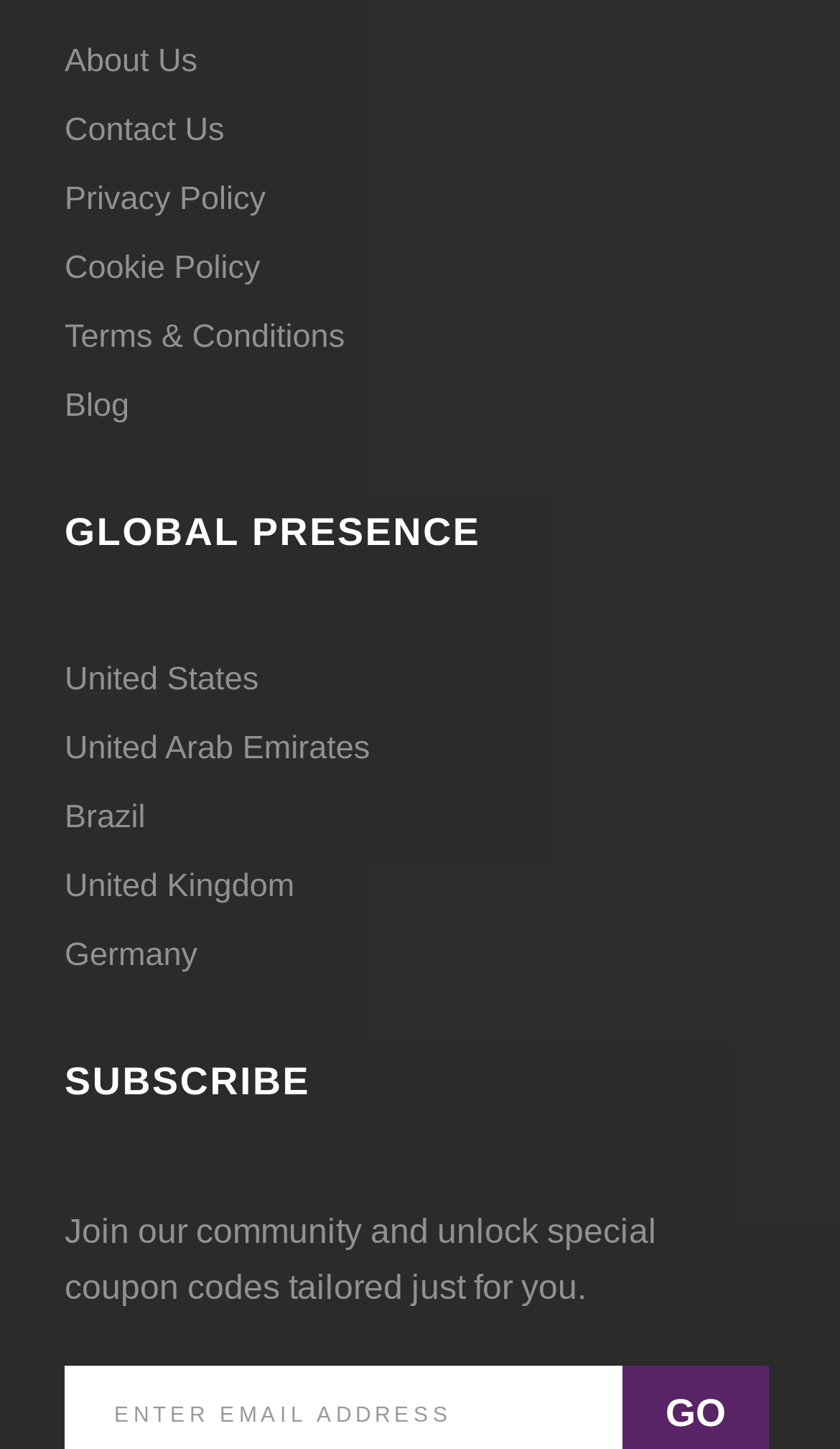Please provide a comprehensive answer to the question based on the screenshot: What is the vertical position of the 'Cookie Policy' link?

By comparing the y1 and y2 coordinates of the 'Cookie Policy' link with other links in the top navigation menu, I determined that it is located below the 'About Us' link.